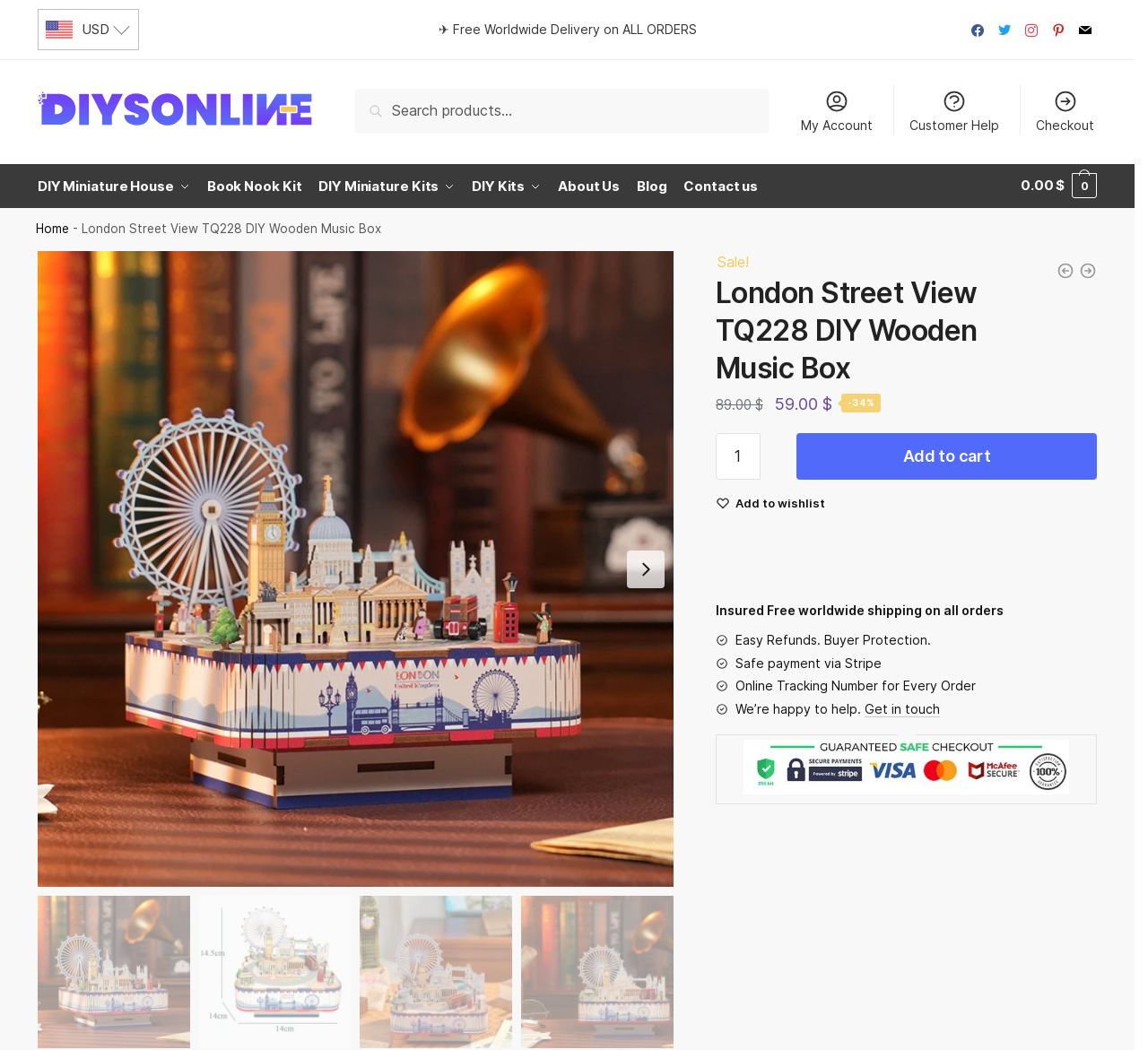Determine the bounding box for the UI element as described: "Terms & Conditions". The coordinates should be represented as four float numbers between 0 and 1, formatted as [left, top, right, bottom].

None